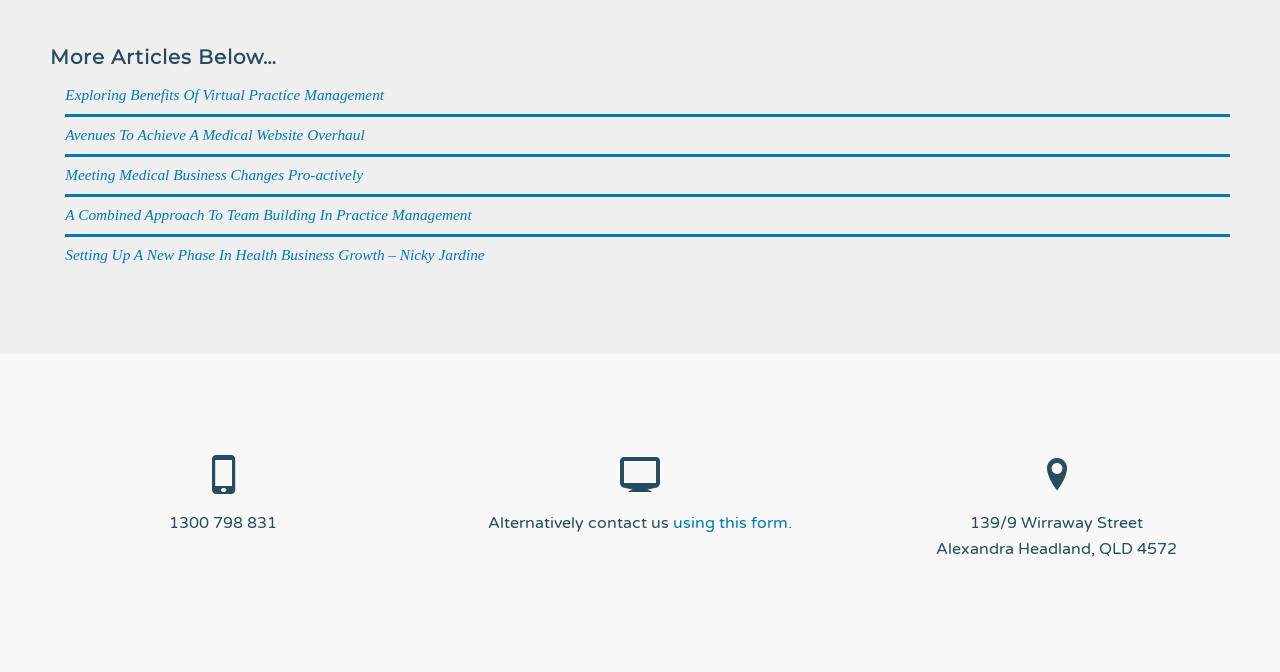What is the purpose of the webpage?
Based on the visual, give a brief answer using one word or a short phrase.

To provide information on medical practice management